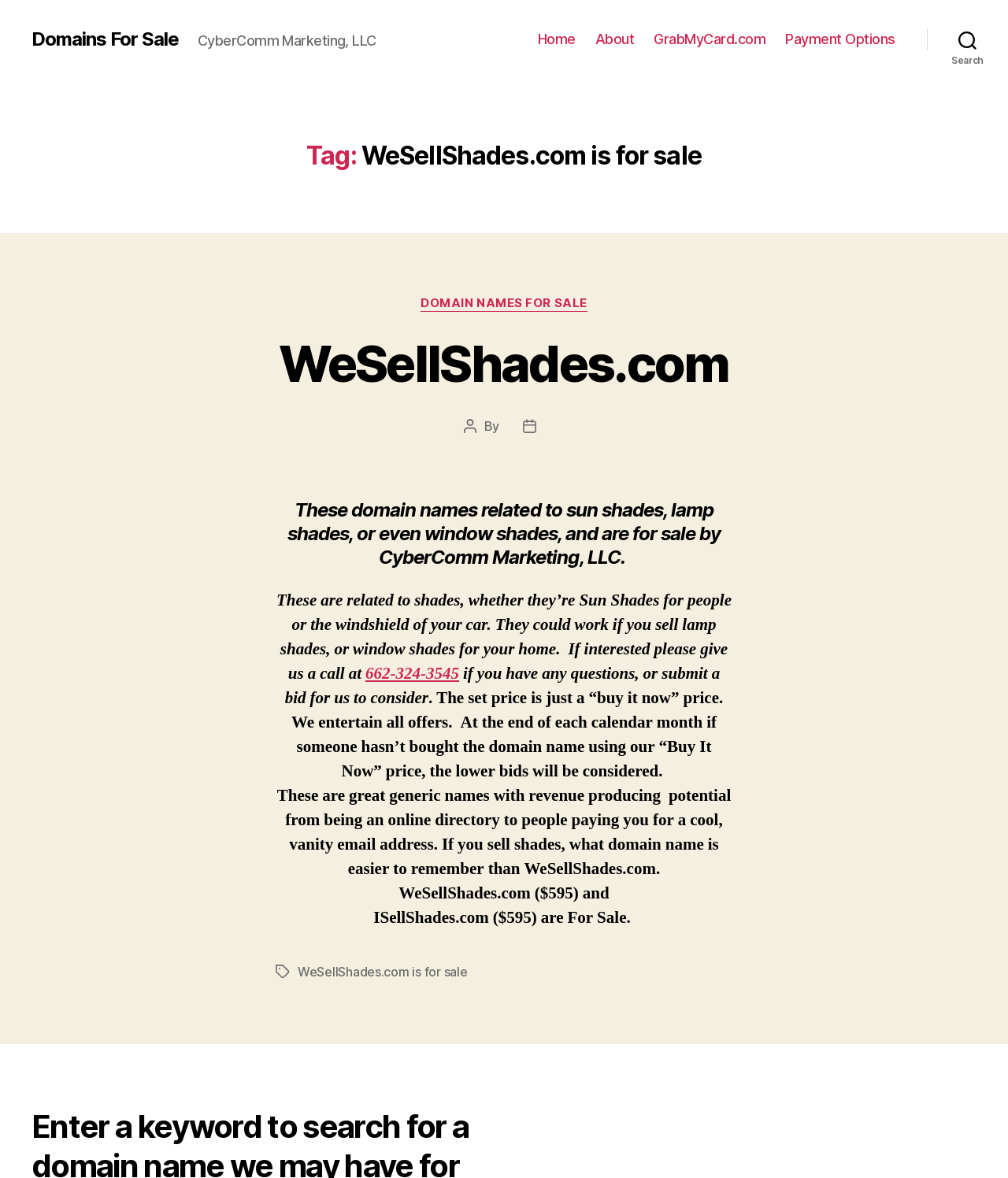Give a one-word or short-phrase answer to the following question: 
What is the phone number to contact for questions?

662-324-3545